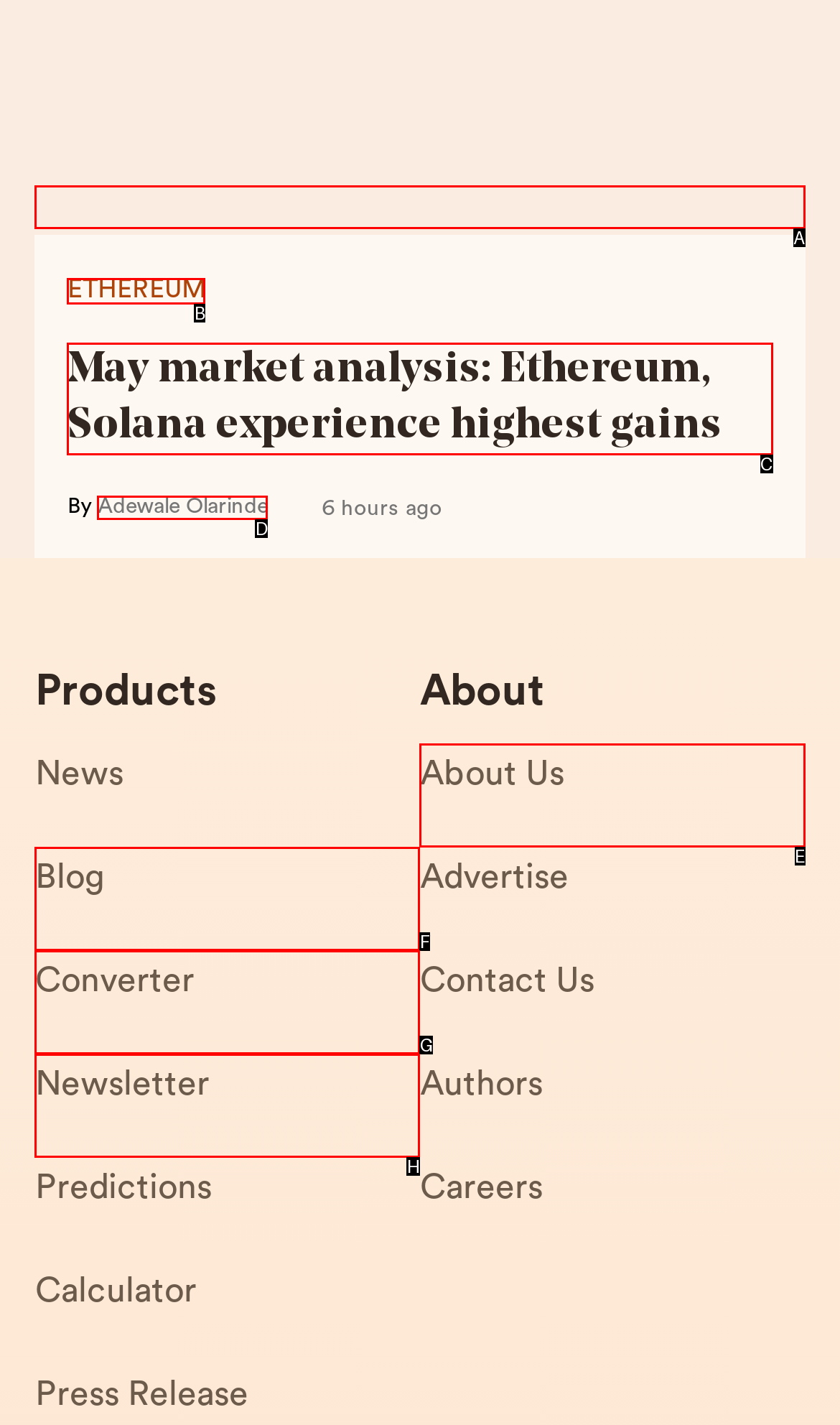Match the description: Adewale Olarinde to the correct HTML element. Provide the letter of your choice from the given options.

D